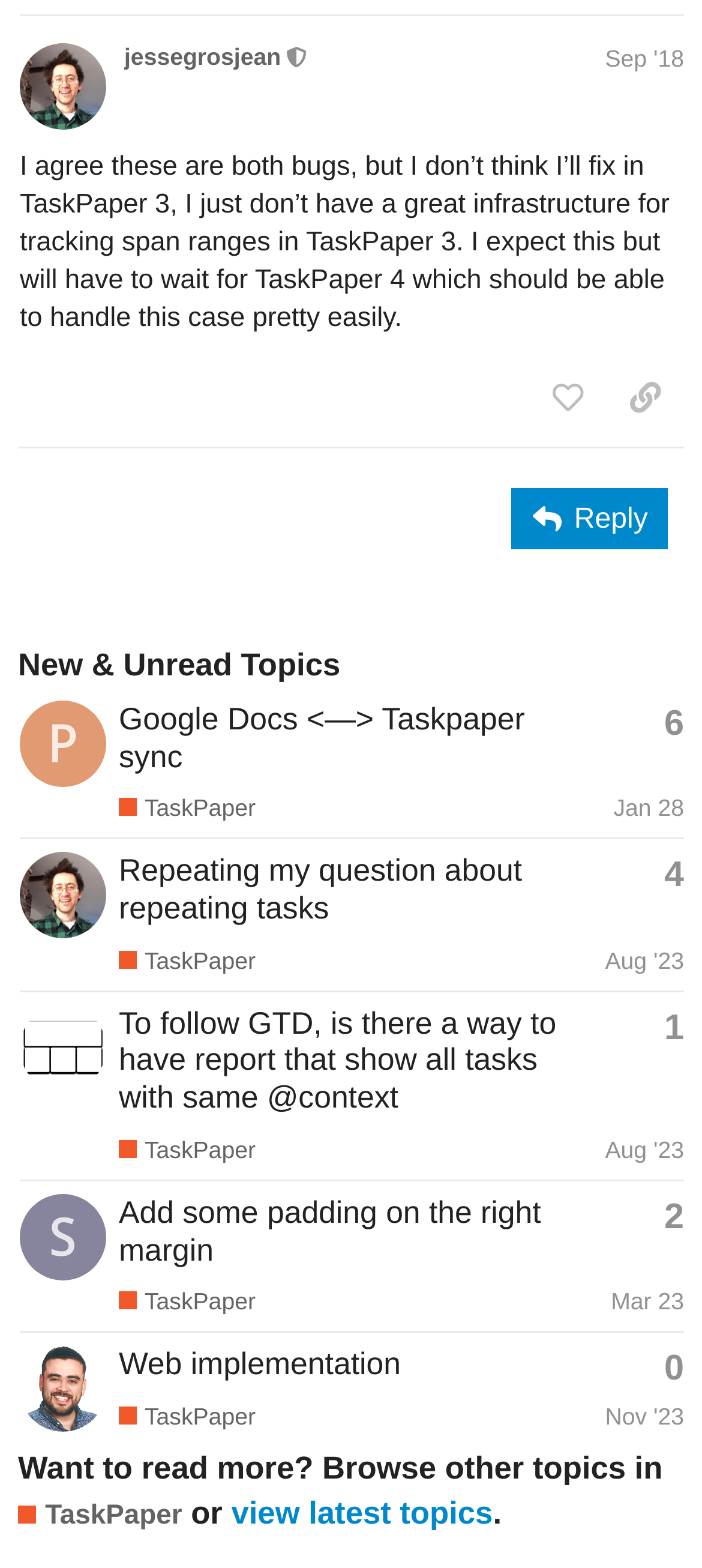Please find the bounding box coordinates (top-left x, top-left y, bottom-right x, bottom-right y) in the screenshot for the UI element described as follows: view latest topics

[0.329, 0.953, 0.702, 0.976]